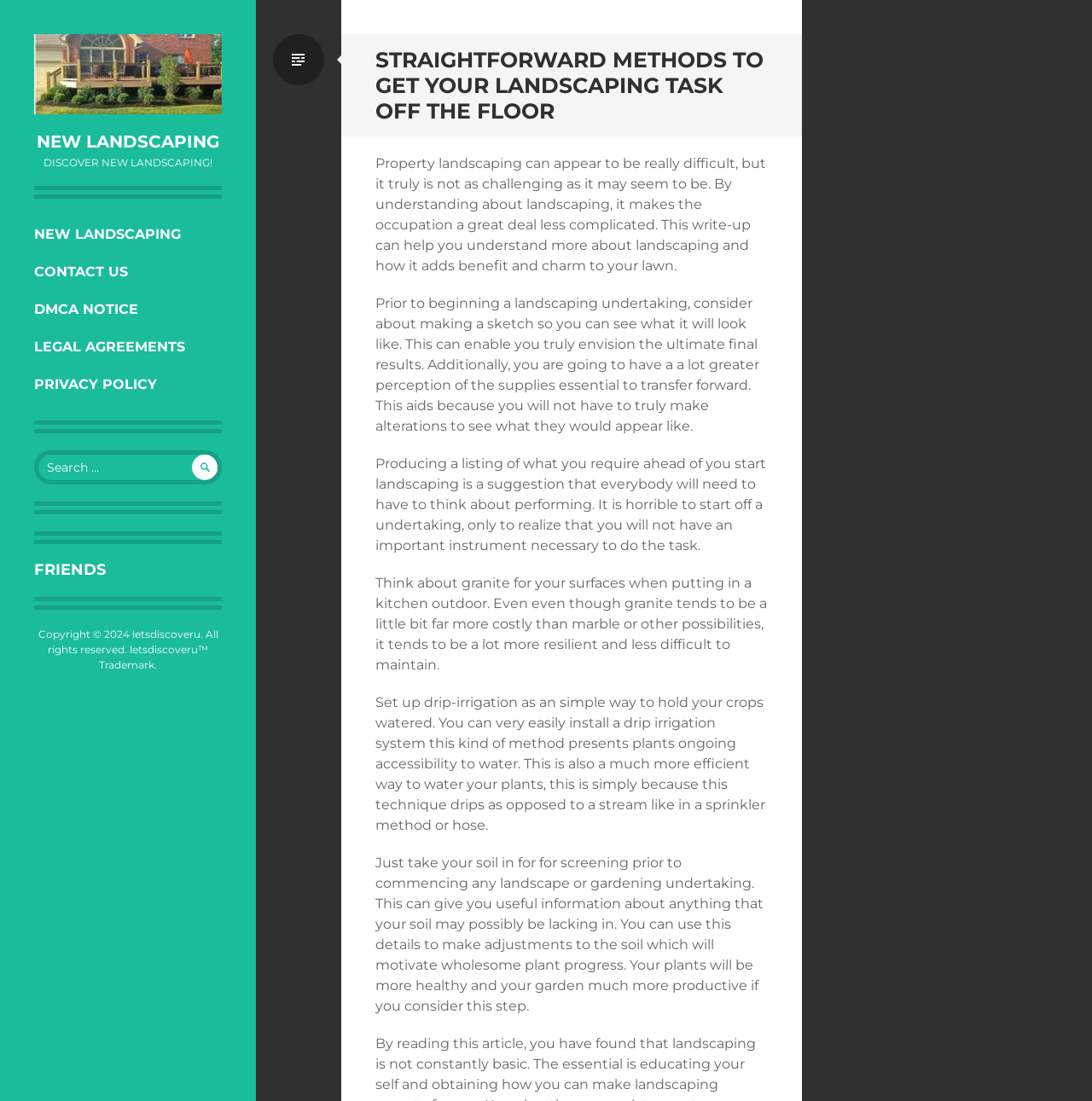Pinpoint the bounding box coordinates of the area that must be clicked to complete this instruction: "Search for something".

[0.031, 0.409, 0.203, 0.44]